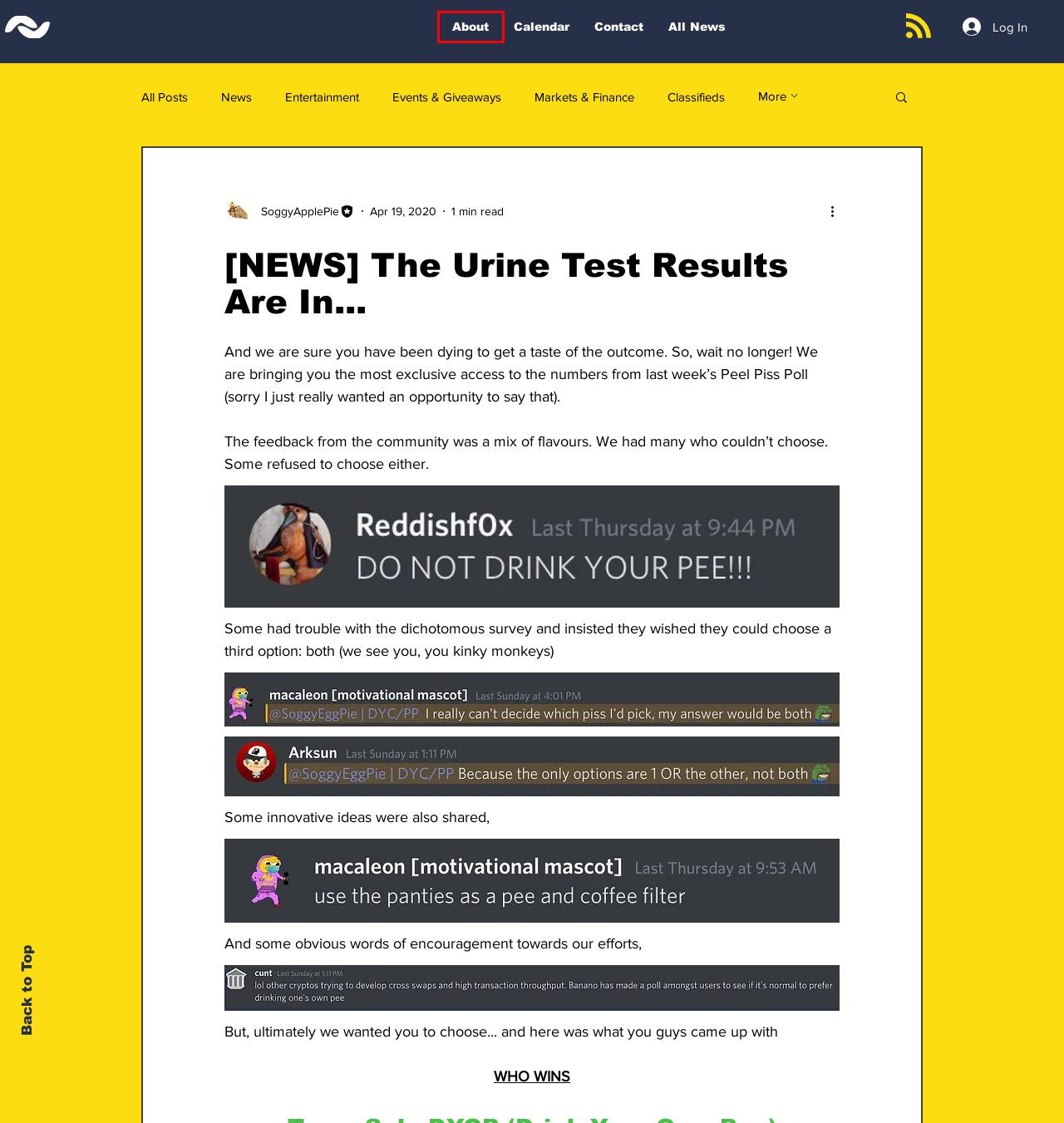View the screenshot of the webpage containing a red bounding box around a UI element. Select the most fitting webpage description for the new page shown after the element in the red bounding box is clicked. Here are the candidates:
A. The Daily Peel | Jungle News
B. Markets & Finance
C. Entertainment
D. Contact | The Daily Peel | Banano Community News
E. Events & Giveaways
F. News
G. Classifieds
H. About | The Daily Peel | Banano Community News

H